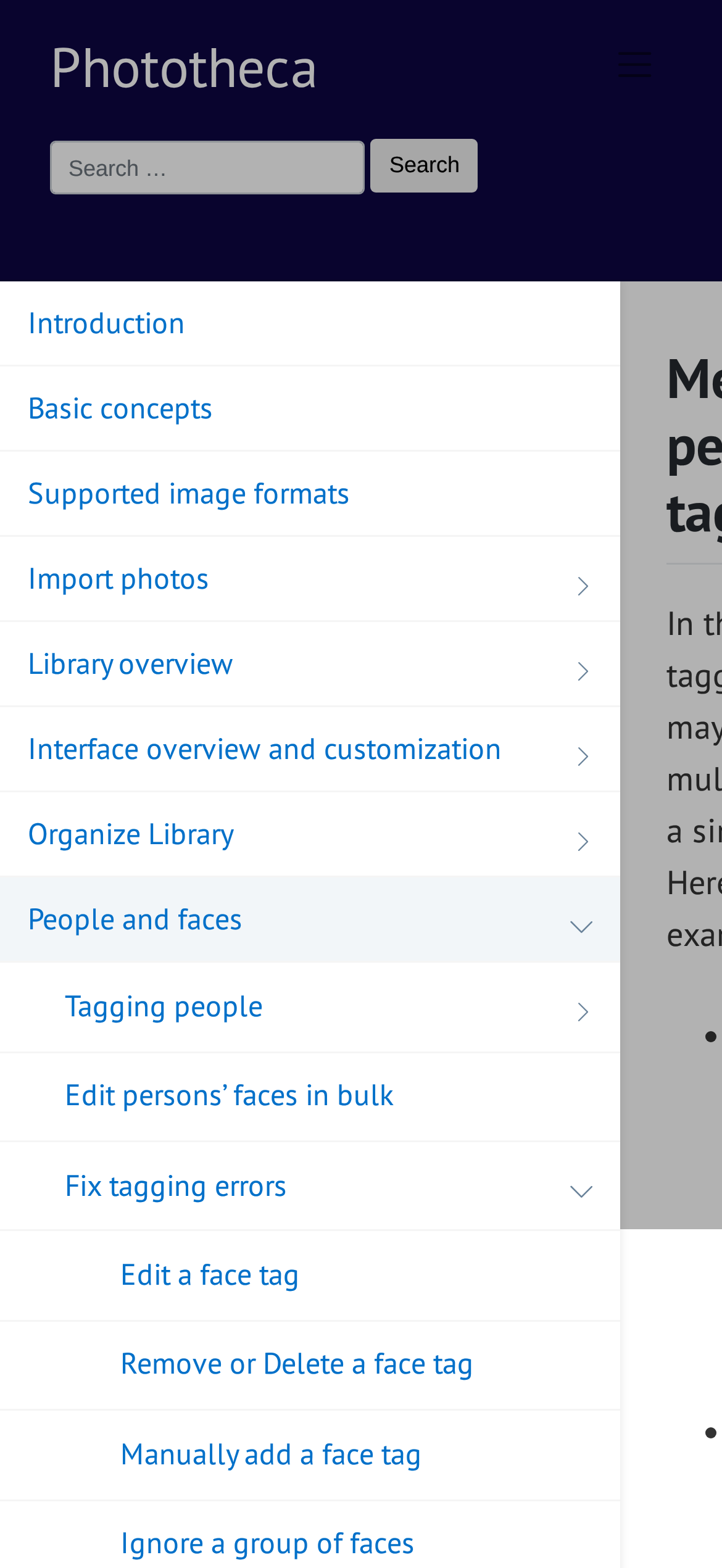Illustrate the webpage's structure and main components comprehensively.

The webpage is about Phototheca, a tool for managing and organizing photos. At the top left, there is a link to the Phototheca website. Next to it, on the top right, is a button to toggle navigation. Below the navigation button, there is a search bar with a searchbox and a search button.

On the left side of the page, there is a menu with multiple links, including "Introduction", "Basic concepts", "Supported image formats", and others. These links are stacked vertically, with "Introduction" at the top and "Manually add a face tag" at the bottom.

The main content of the page is focused on managing people tags in Phototheca. There are several links related to this topic, including "Tagging people", "Edit persons’ faces in bulk", "Fix tagging errors", and others. These links are also stacked vertically, with "Tagging people" at the top and "Remove or Delete a face tag" at the bottom.

There are two list markers, represented by bullet points, located at the bottom right of the page. They seem to be related to the "Manually add a face tag" link.